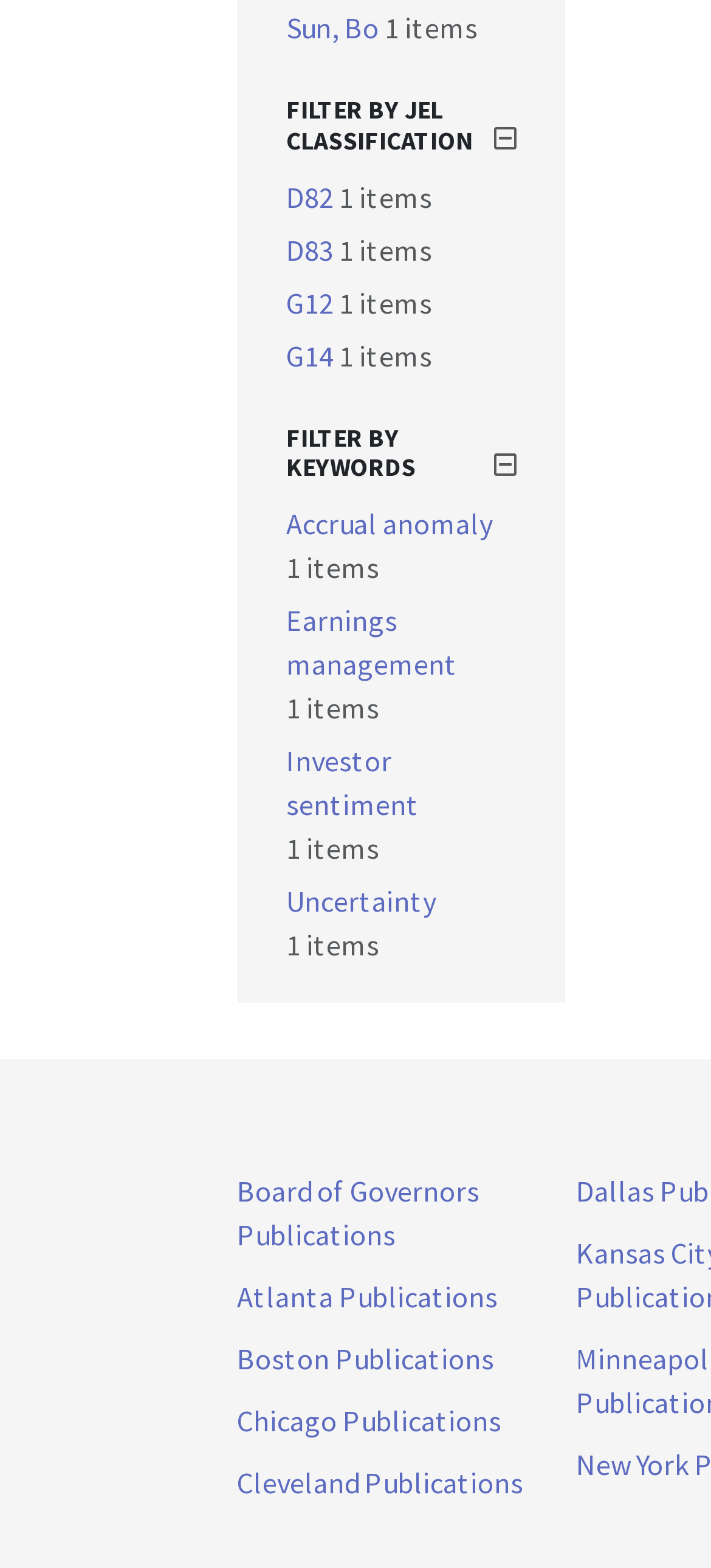Identify the bounding box for the given UI element using the description provided. Coordinates should be in the format (top-left x, top-left y, bottom-right x, bottom-right y) and must be between 0 and 1. Here is the description: Uncertainty

[0.403, 0.563, 0.613, 0.586]